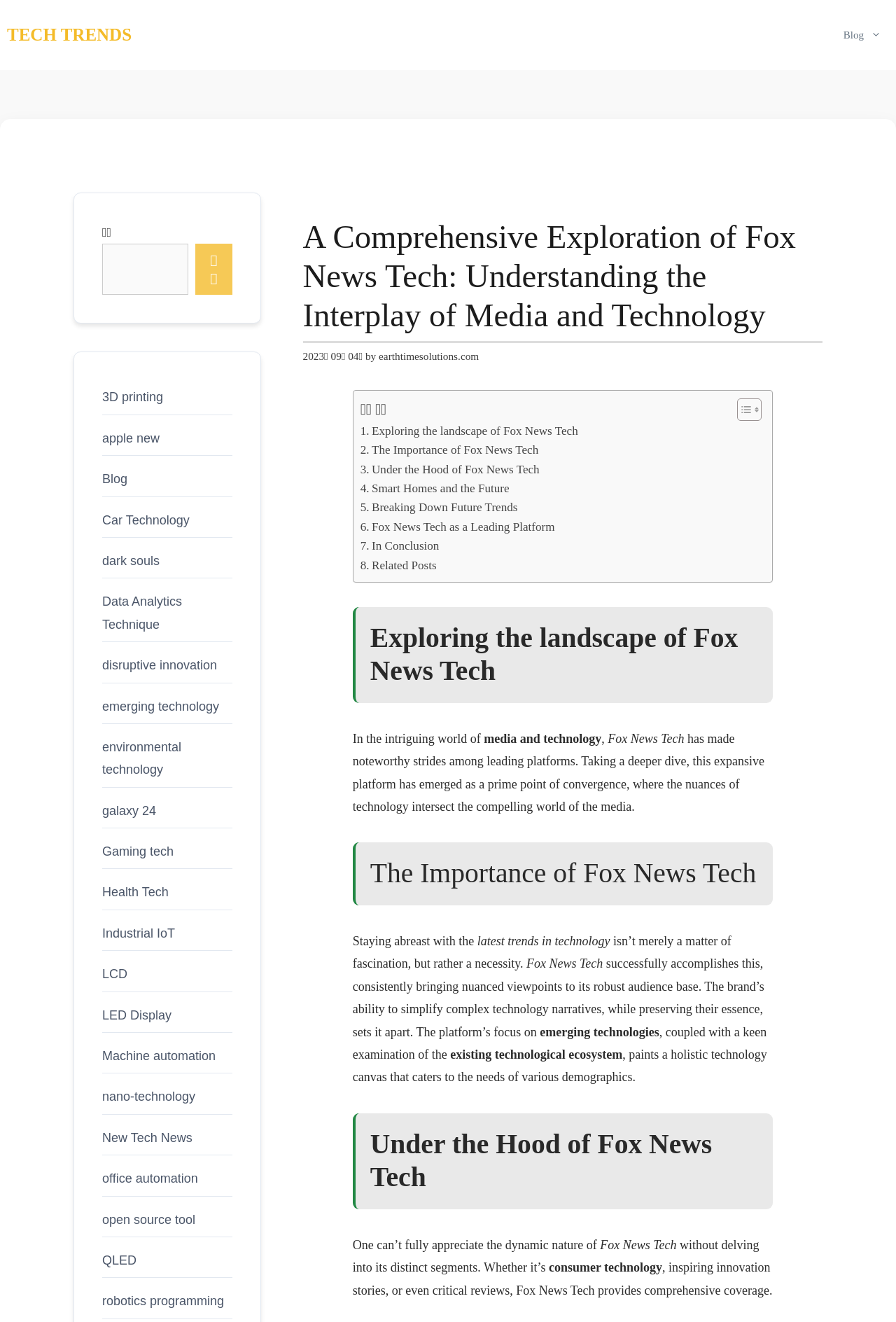What is the date of the article?
Examine the webpage screenshot and provide an in-depth answer to the question.

I found the date of the article by looking at the time element with the text '2023년 09월 04일' which is located below the main heading.